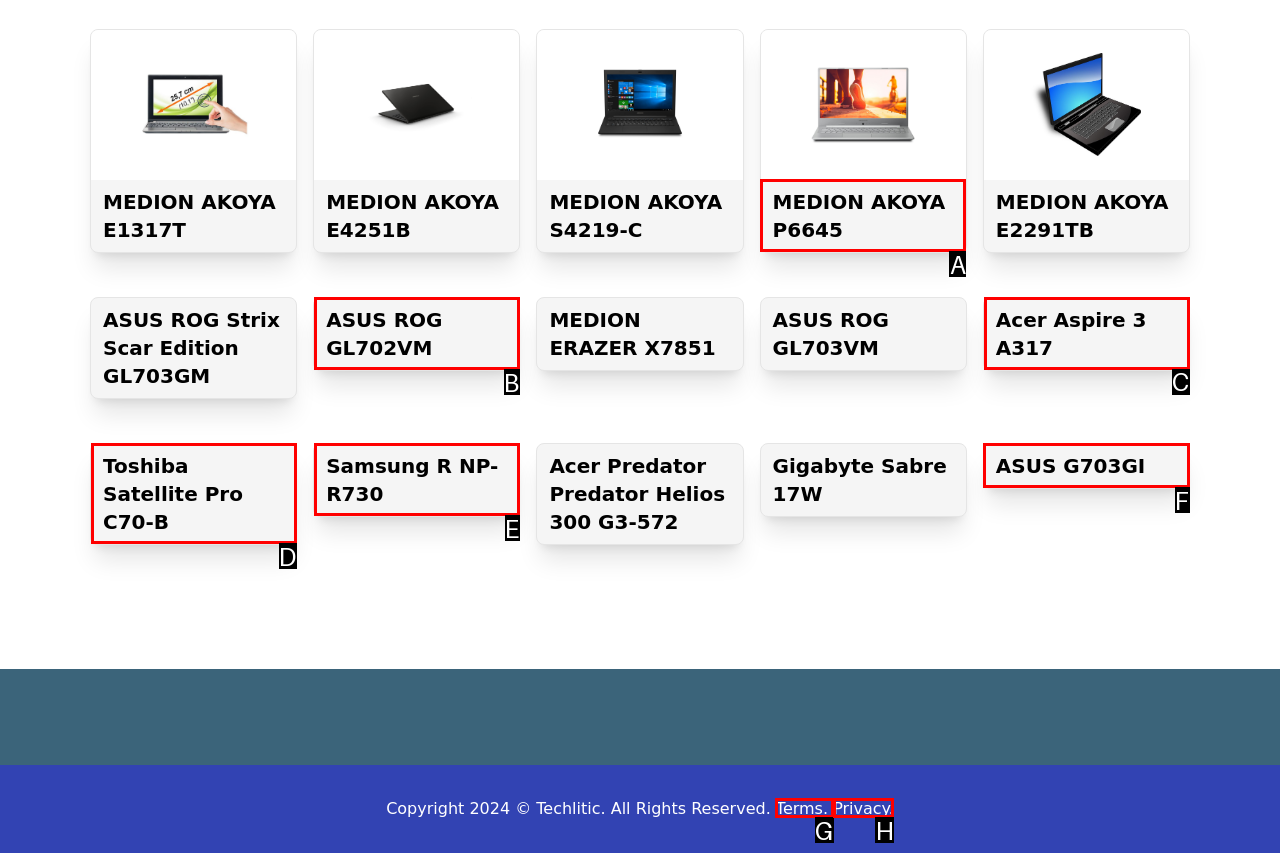Choose the letter of the option you need to click to Check out Acer Aspire 3 A317. Answer with the letter only.

C